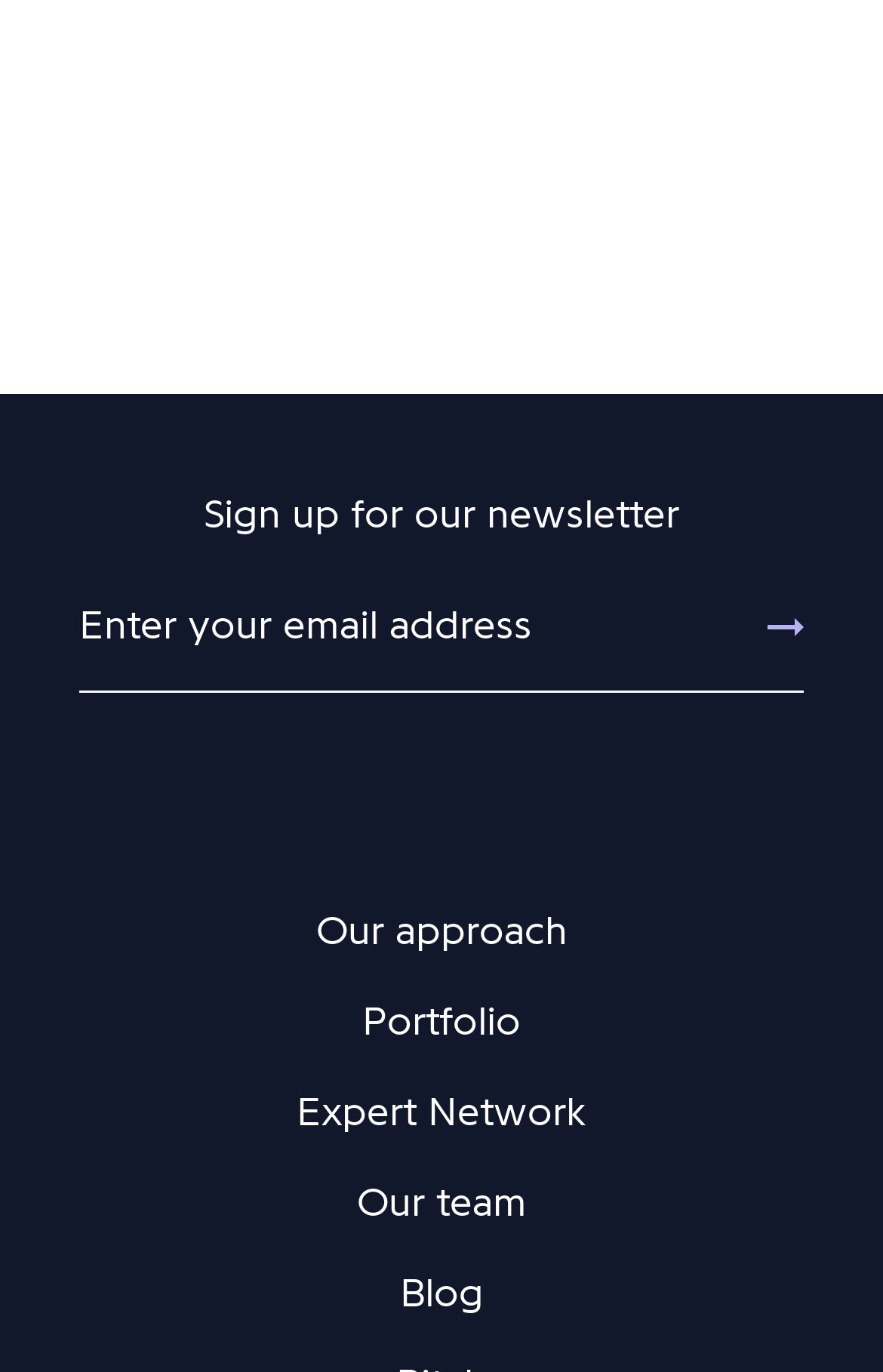Bounding box coordinates are specified in the format (top-left x, top-left y, bottom-right x, bottom-right y). All values are floating point numbers bounded between 0 and 1. Please provide the bounding box coordinate of the region this sentence describes: Blog

[0.453, 0.924, 0.547, 0.96]